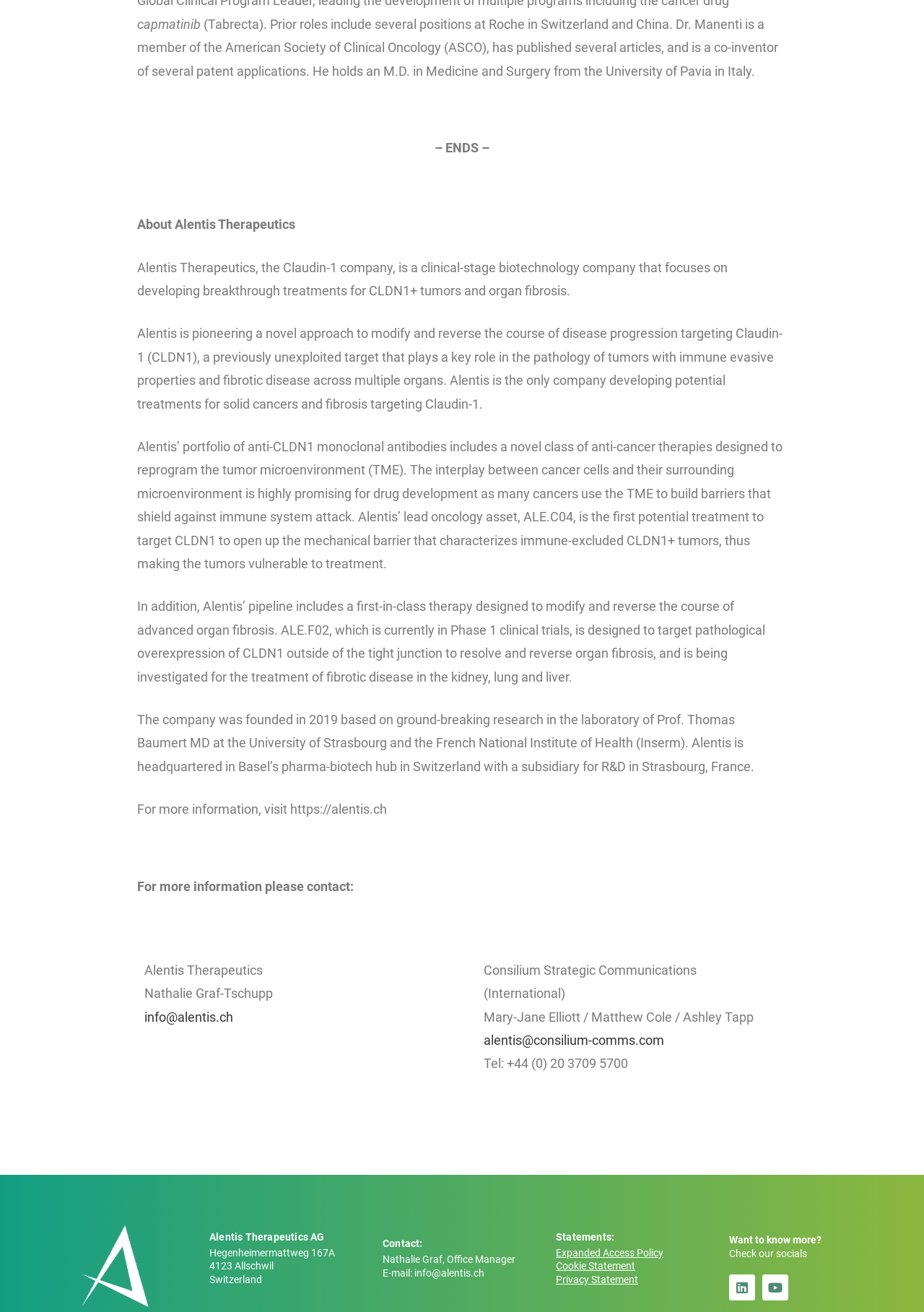Could you locate the bounding box coordinates for the section that should be clicked to accomplish this task: "contact Nathalie Graf-Tschupp".

[0.156, 0.769, 0.252, 0.781]